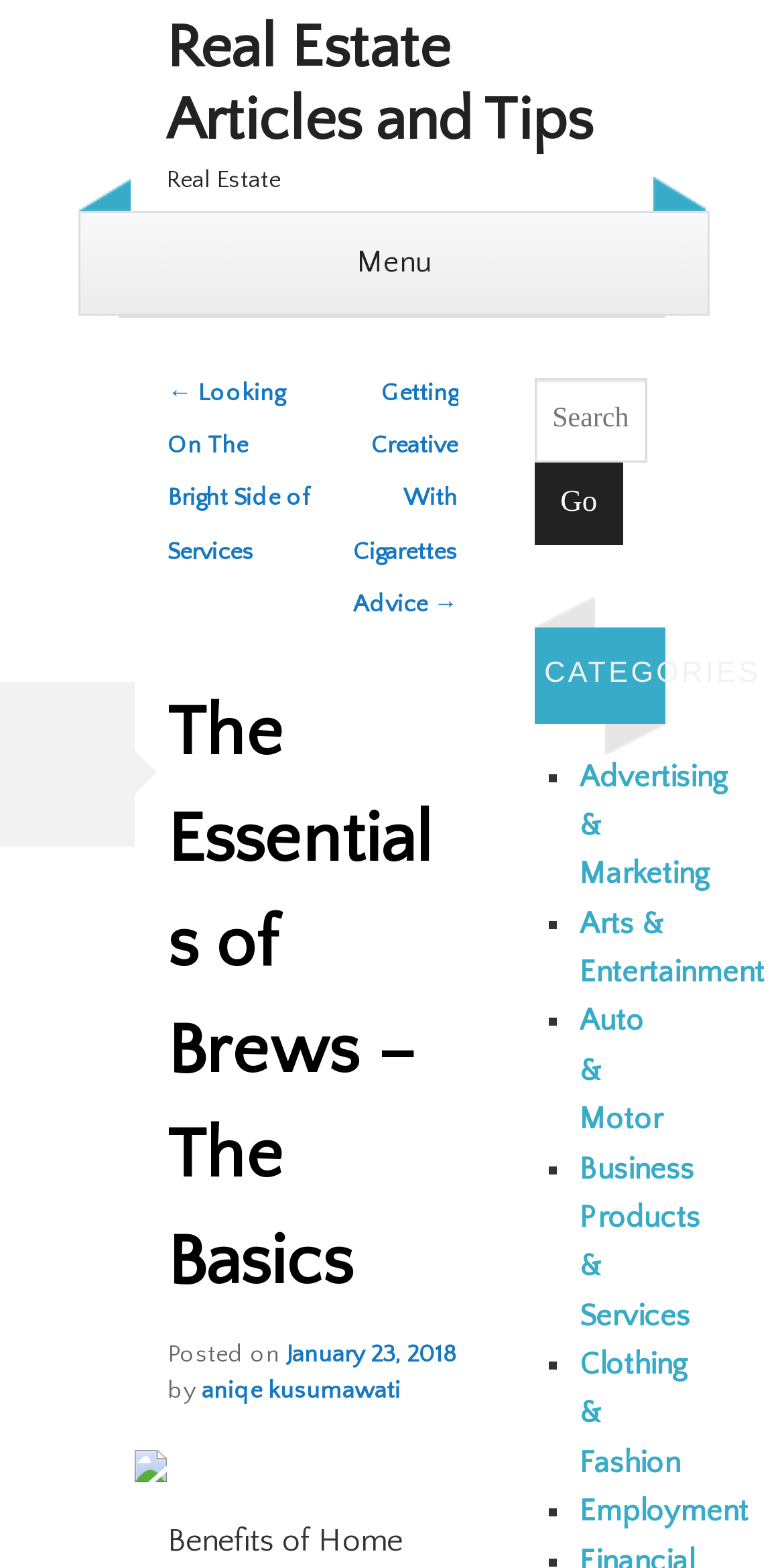What is the date of the article?
Using the information from the image, provide a comprehensive answer to the question.

I looked at the article information and found the date 'January 23, 2018' next to the 'Posted on' keyword.